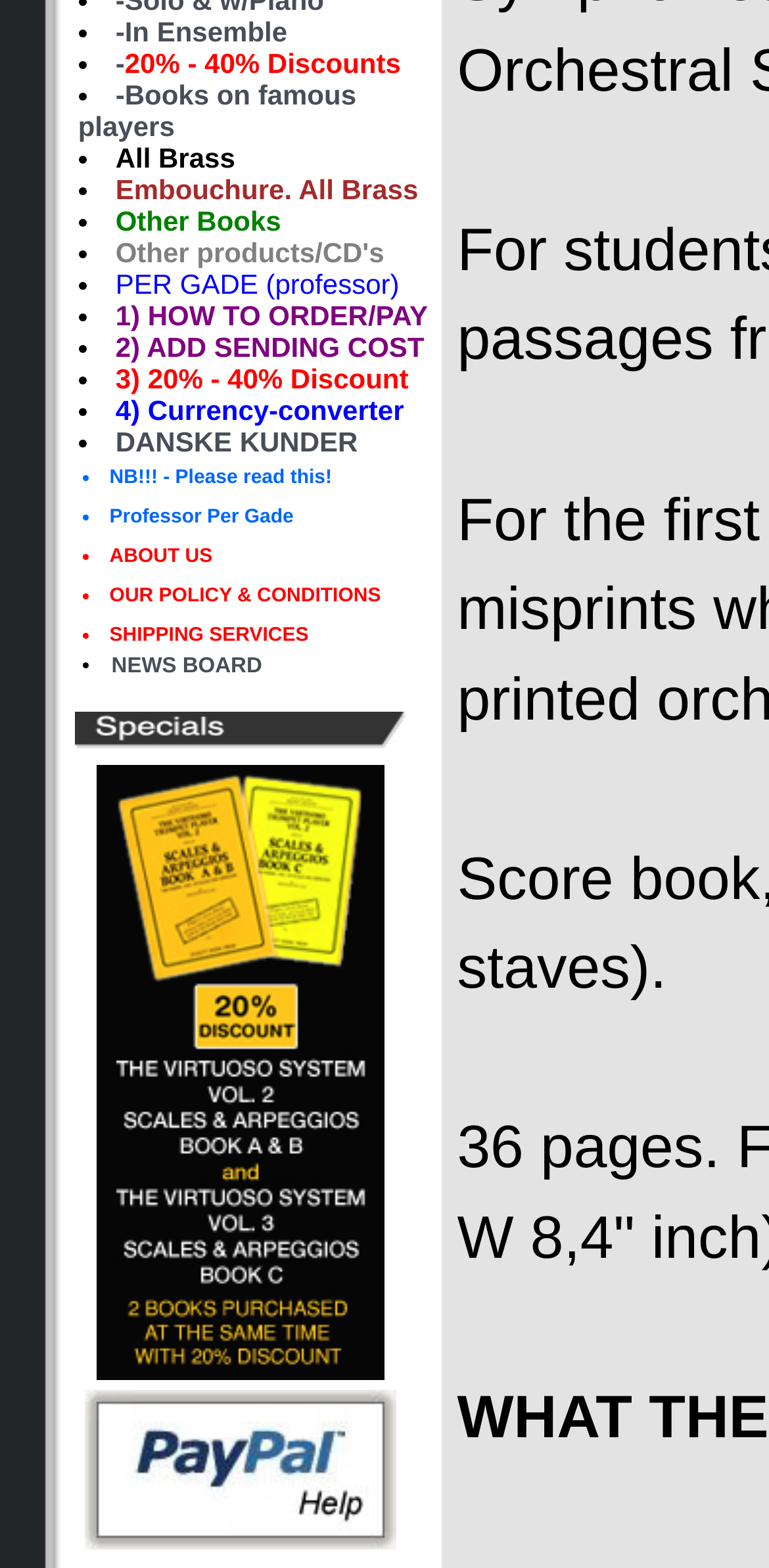Identify the bounding box coordinates for the UI element mentioned here: "DANSKE KUNDER". Provide the coordinates as four float values between 0 and 1, i.e., [left, top, right, bottom].

[0.15, 0.272, 0.465, 0.292]